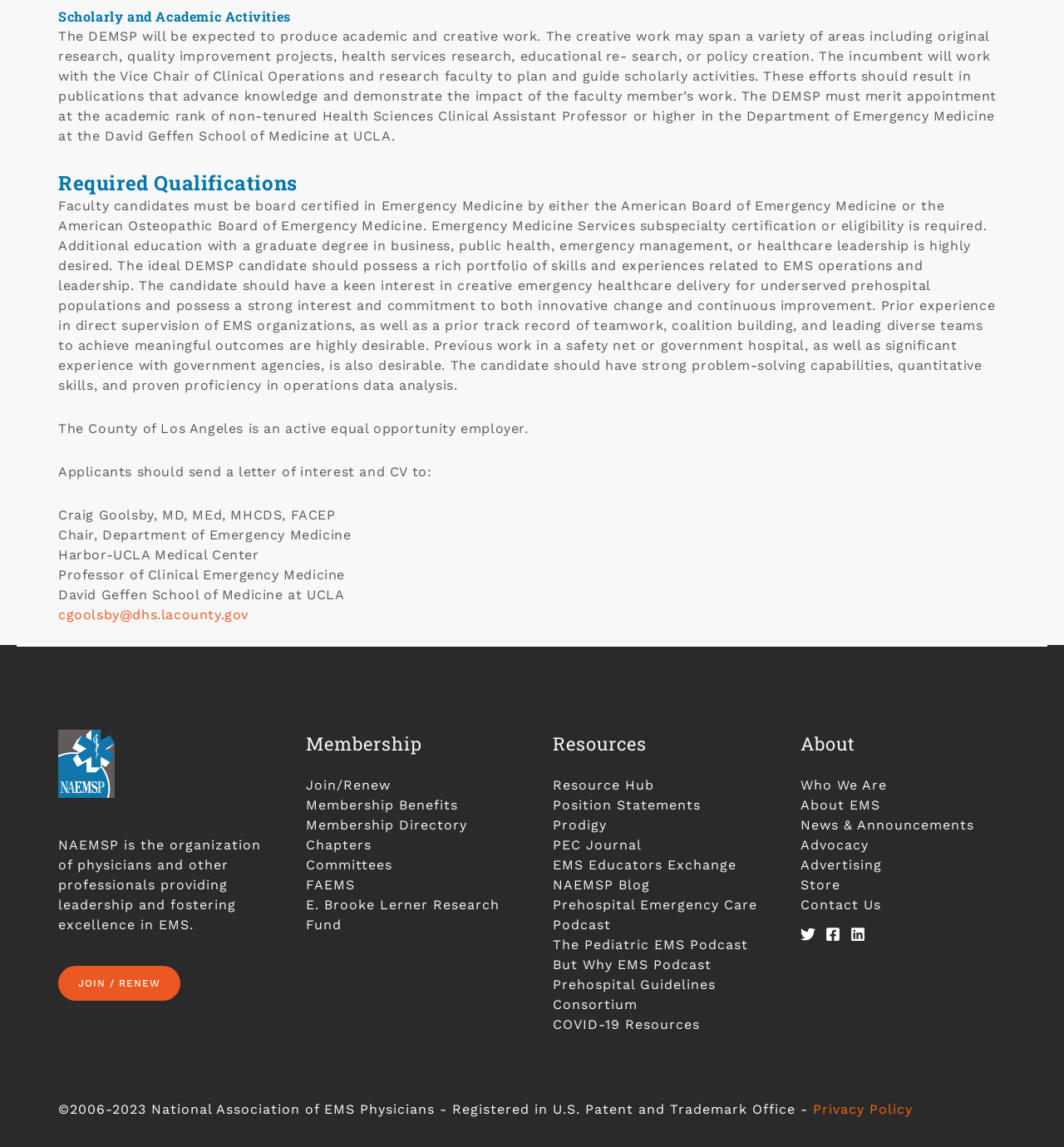Who is the Chair of the Department of Emergency Medicine?
Using the image, provide a concise answer in one word or a short phrase.

Craig Goolsby, MD, MEd, MHCDS, FACEP